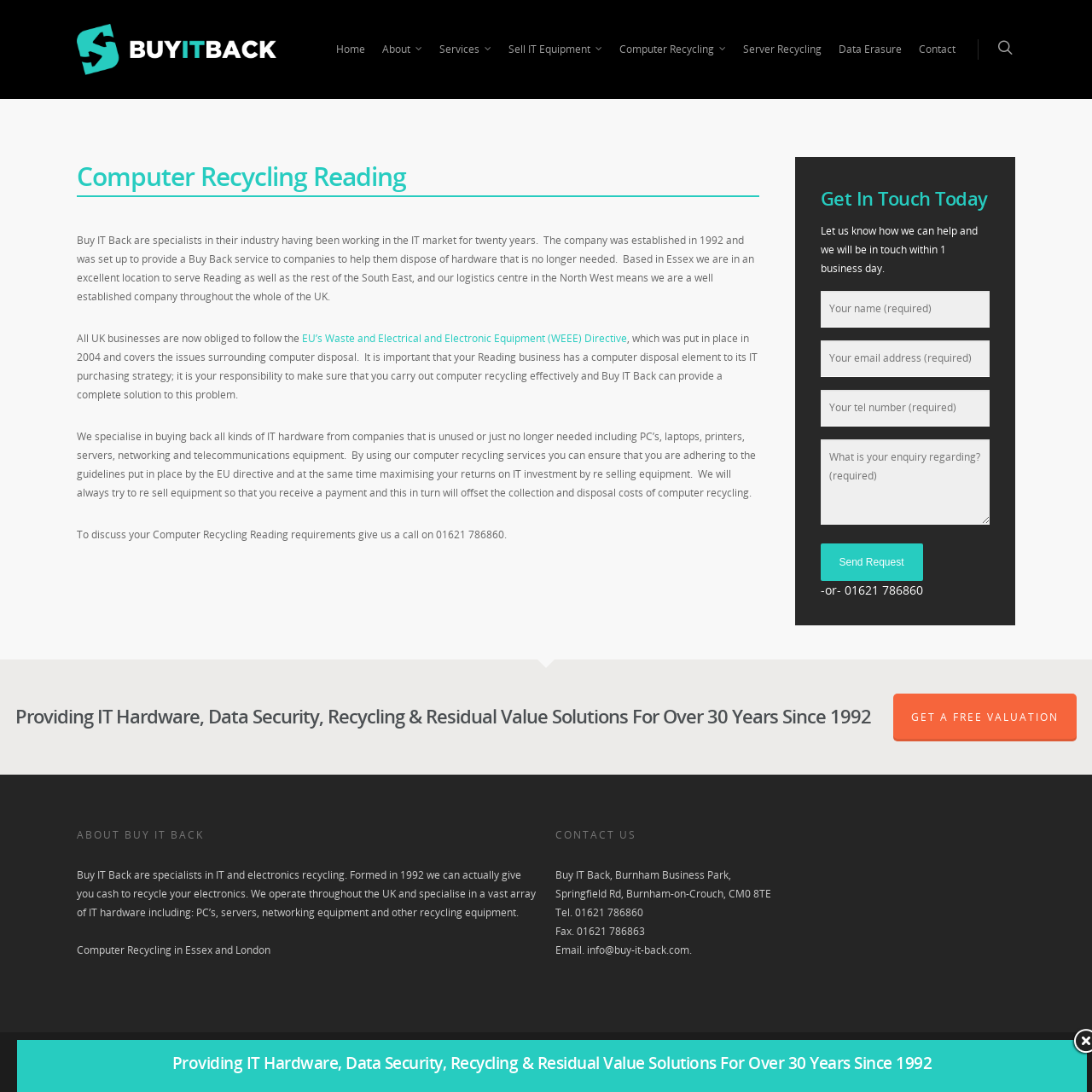Find the bounding box coordinates of the area to click in order to follow the instruction: "Click on the 'Sell IT Equipment For Cash' link".

[0.474, 0.126, 0.649, 0.147]